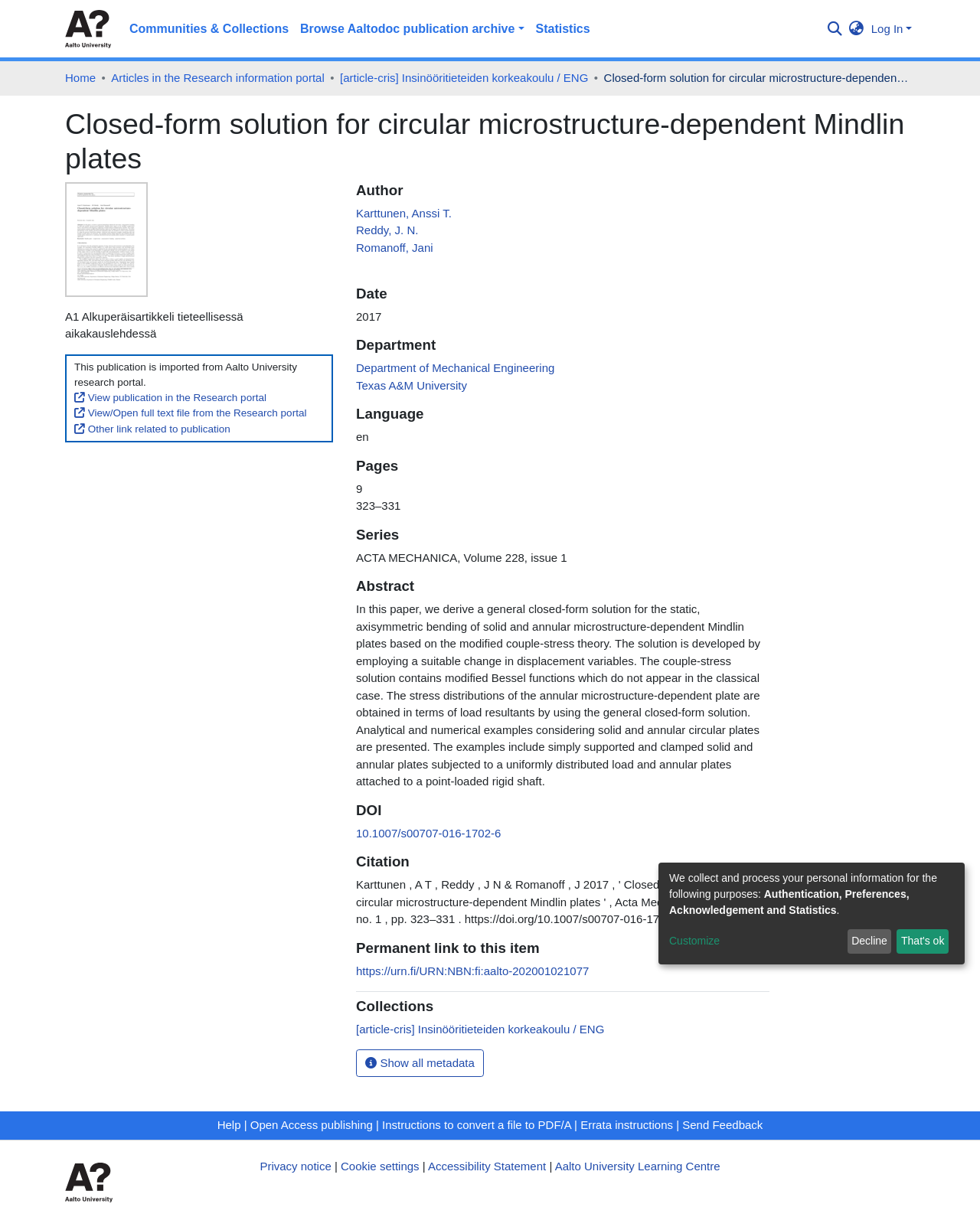Generate a comprehensive description of the contents of the webpage.

This webpage appears to be a research article page from Aalto University's research portal. At the top, there is a main navigation bar with links to various sections, including "Communities & Collections", "Browse Aaltodoc publication archive", and "Statistics". On the right side of the navigation bar, there is a search box and a language switch button.

Below the navigation bar, there is a breadcrumb navigation section with links to "Home", "Articles in the Research information portal", and "[article-cris] Insinööritieteiden korkeakoulu / ENG". 

The main content of the page is divided into several sections. The first section displays the title of the article, "Closed-form solution for circular microstructure-dependent Mindlin plates", along with a thumbnail image. Below the title, there is a section with information about the article, including the authors, publication date, department, language, and pages.

The next section is the abstract of the article, which provides a summary of the research. This is followed by sections with information about the DOI, citation, and permanent link to the article.

Further down the page, there are sections with links to related collections and metadata. At the very bottom of the page, there are links to "Help", "Open Access publishing", "Instructions to convert a file to PDF/A", and other resources.

On the bottom left corner of the page, there is a section with links to "Privacy notice", "Cookie settings", "Accessibility Statement", and "Aalto University Learning Centre".